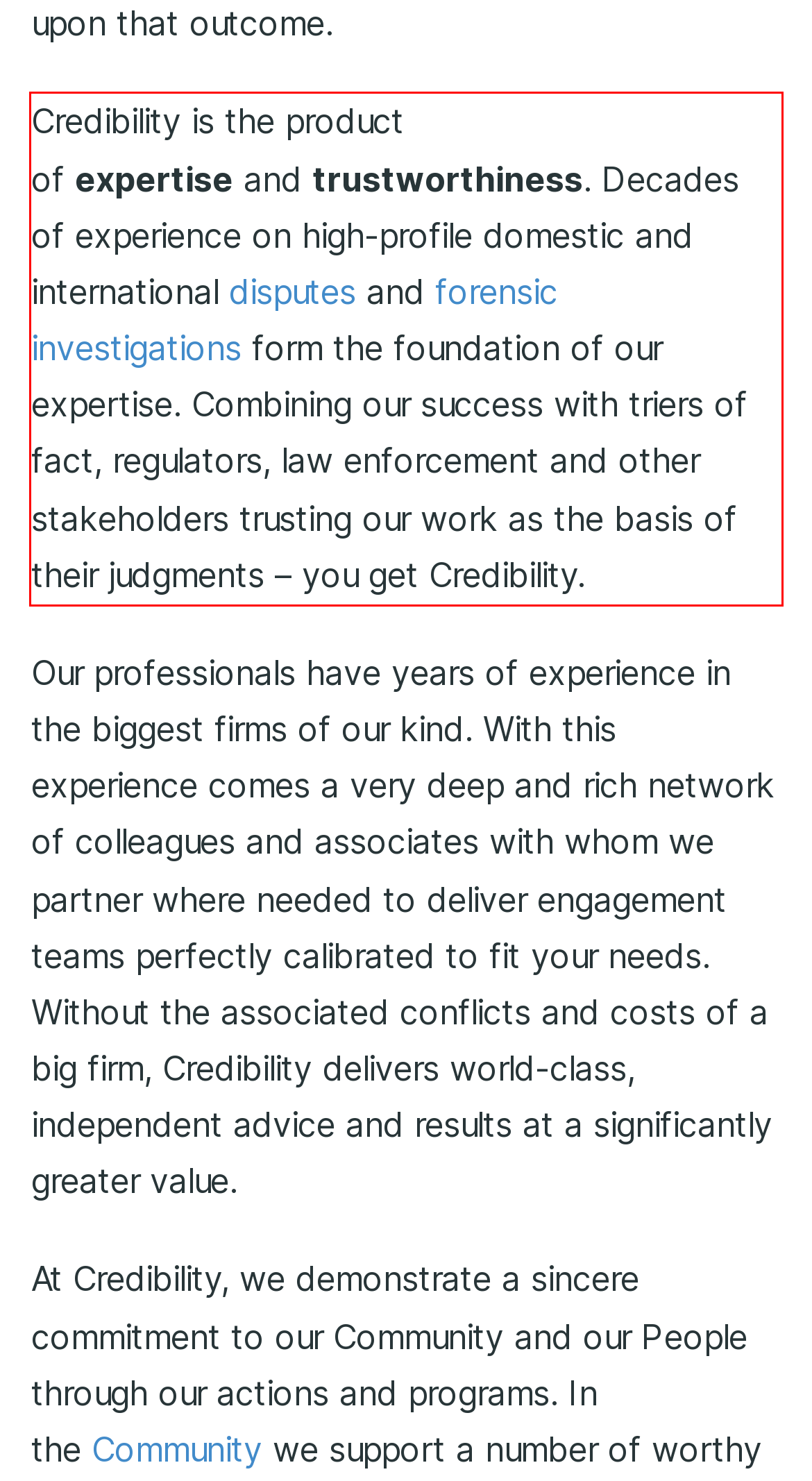Examine the screenshot of the webpage, locate the red bounding box, and perform OCR to extract the text contained within it.

Credibility is the product of expertise and trustworthiness. Decades of experience on high-profile domestic and international disputes and forensic investigations form the foundation of our expertise. Combining our success with triers of fact, regulators, law enforcement and other stakeholders trusting our work as the basis of their judgments – you get Credibility.